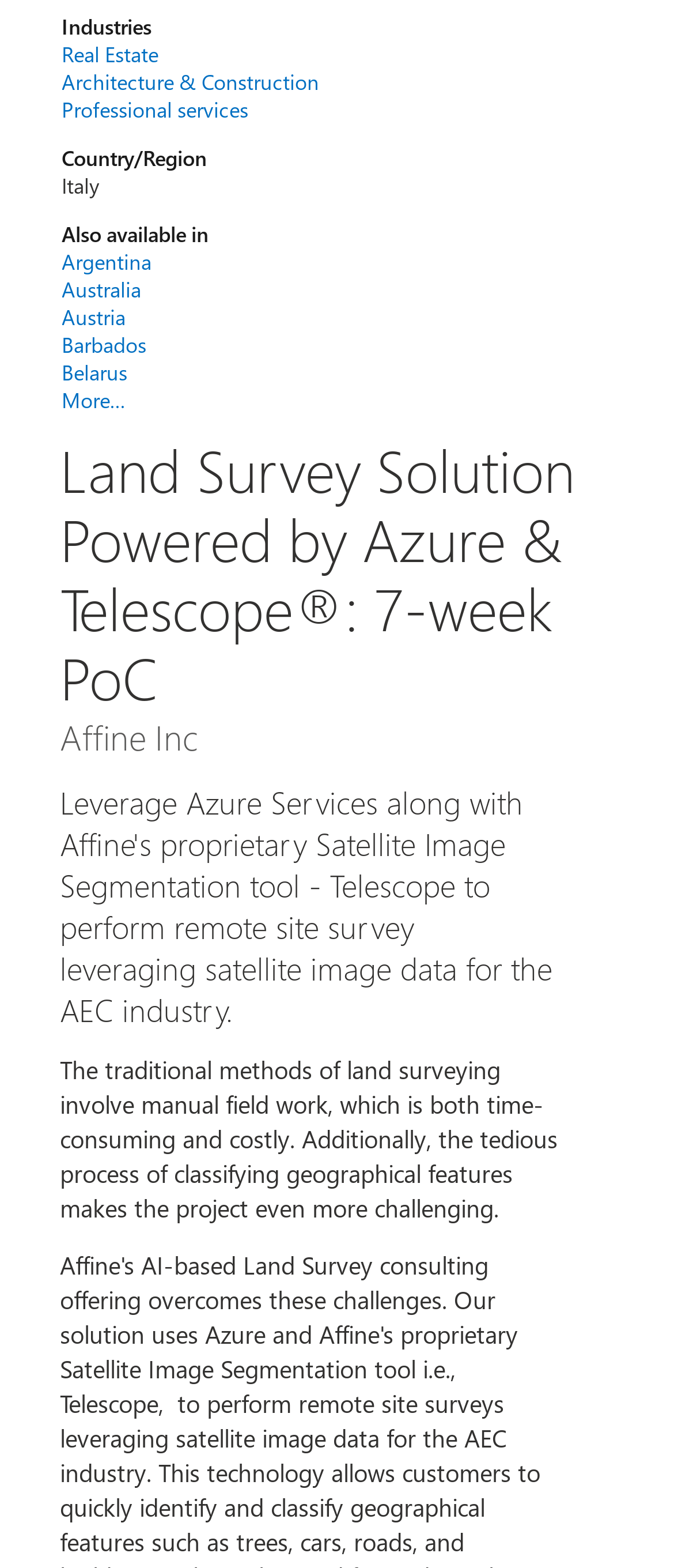Highlight the bounding box coordinates of the region I should click on to meet the following instruction: "Click on Real Estate".

[0.091, 0.026, 0.473, 0.043]